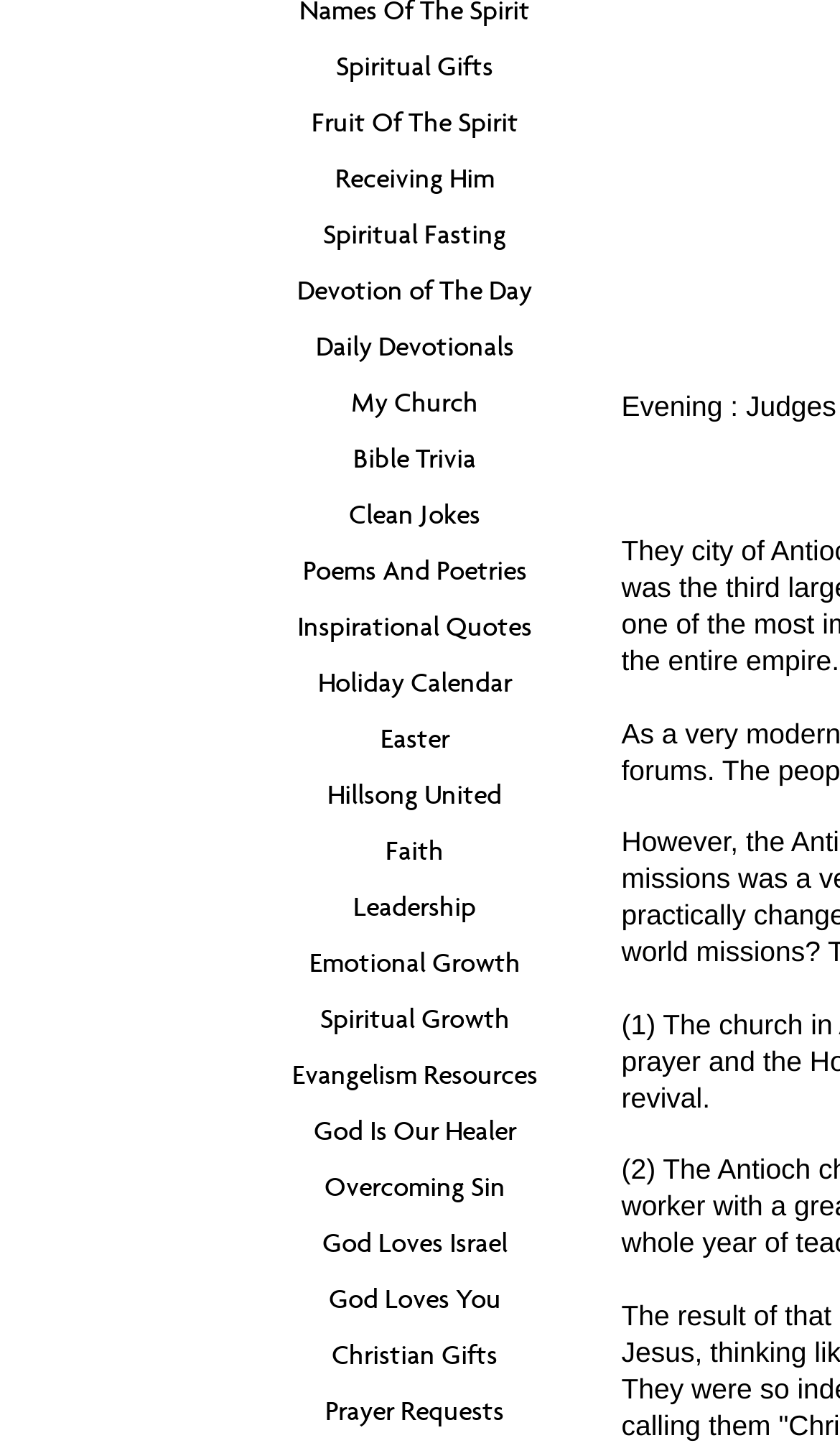Identify the bounding box of the UI element that matches this description: "God Loves Israel".

[0.327, 0.842, 0.66, 0.881]